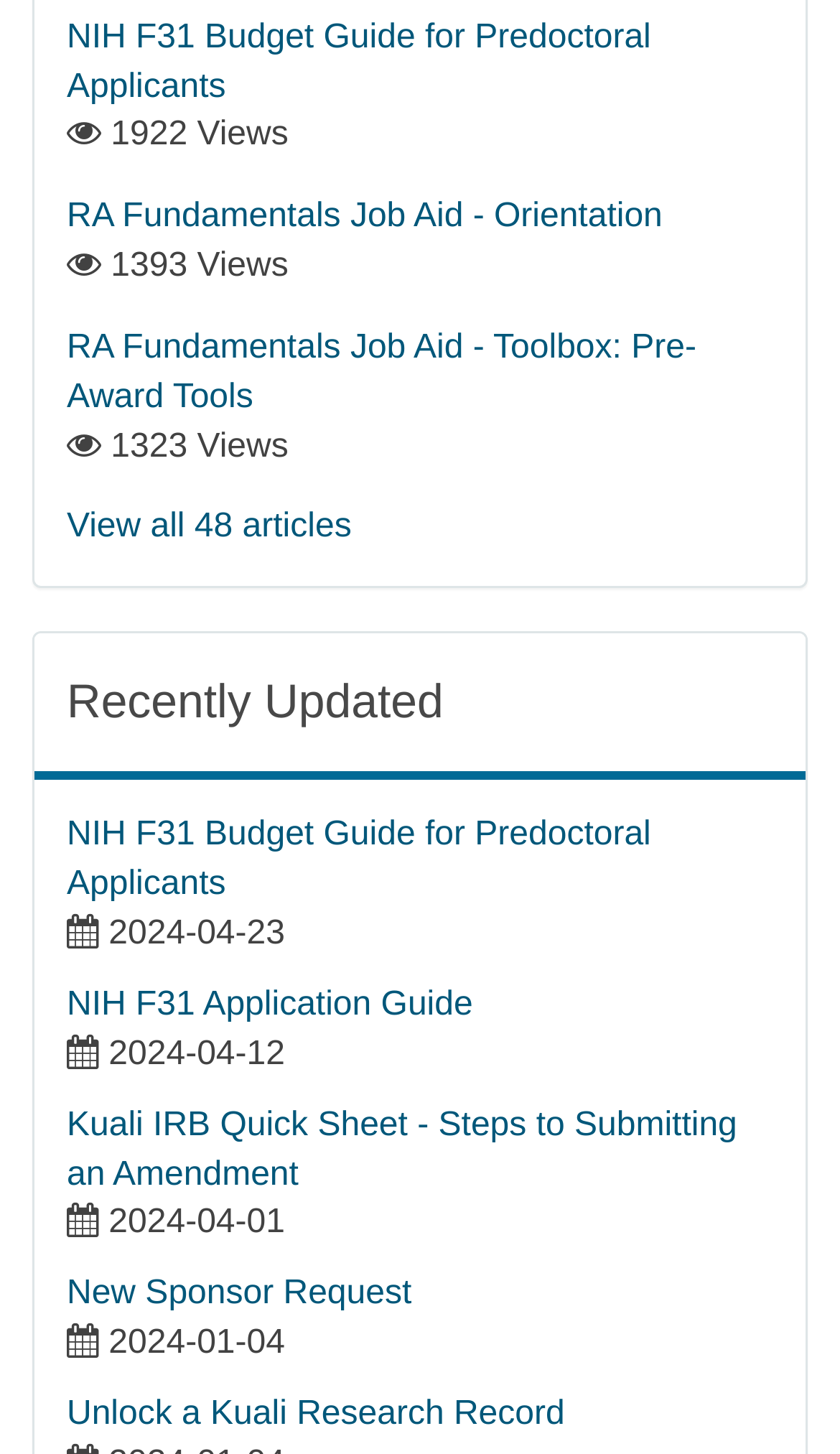Given the element description, predict the bounding box coordinates in the format (top-left x, top-left y, bottom-right x, bottom-right y), using floating point numbers between 0 and 1: Unlock a Kuali Research Record

[0.079, 0.96, 0.672, 0.985]